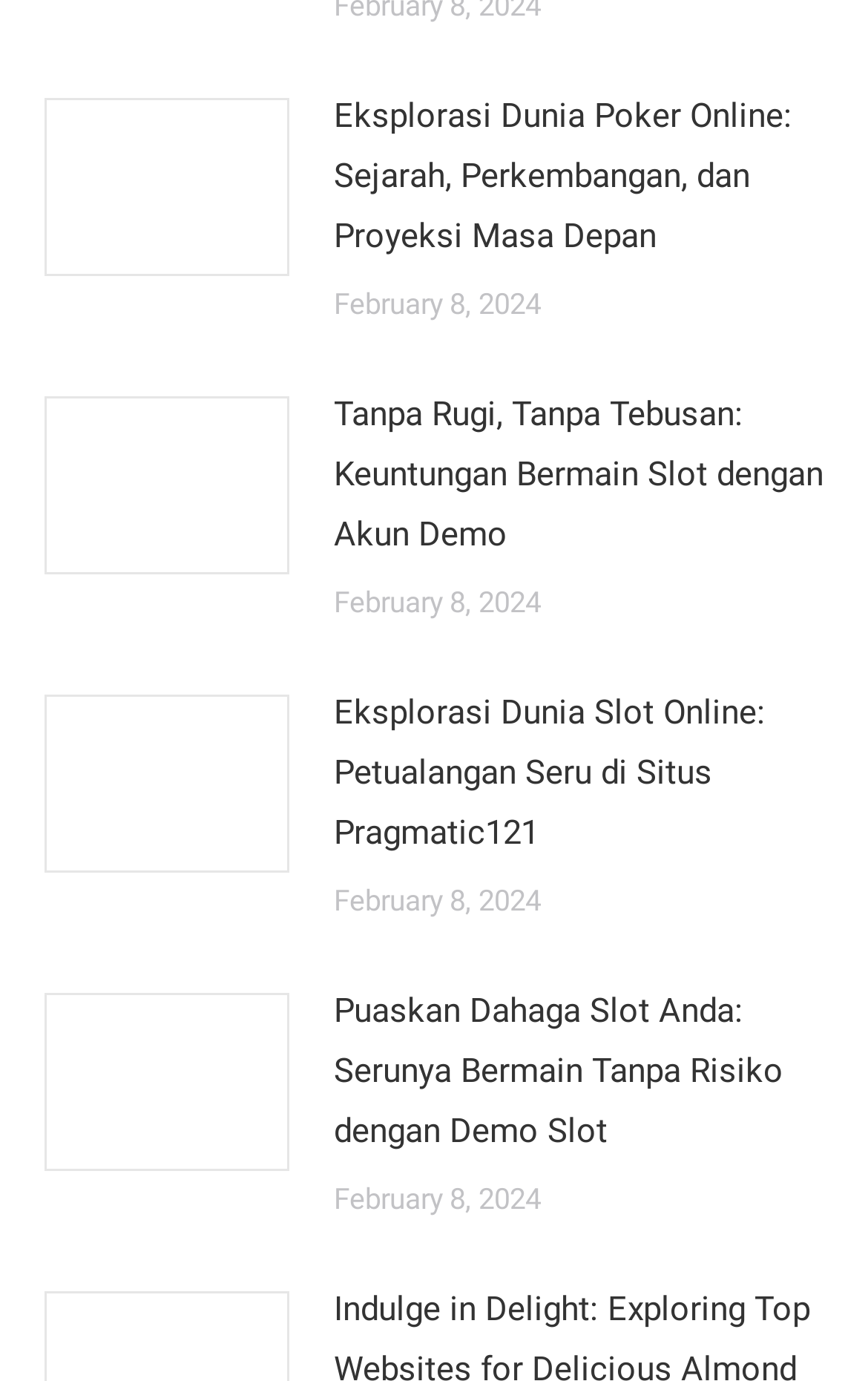Could you highlight the region that needs to be clicked to execute the instruction: "read article about poker online"?

[0.385, 0.063, 0.949, 0.194]